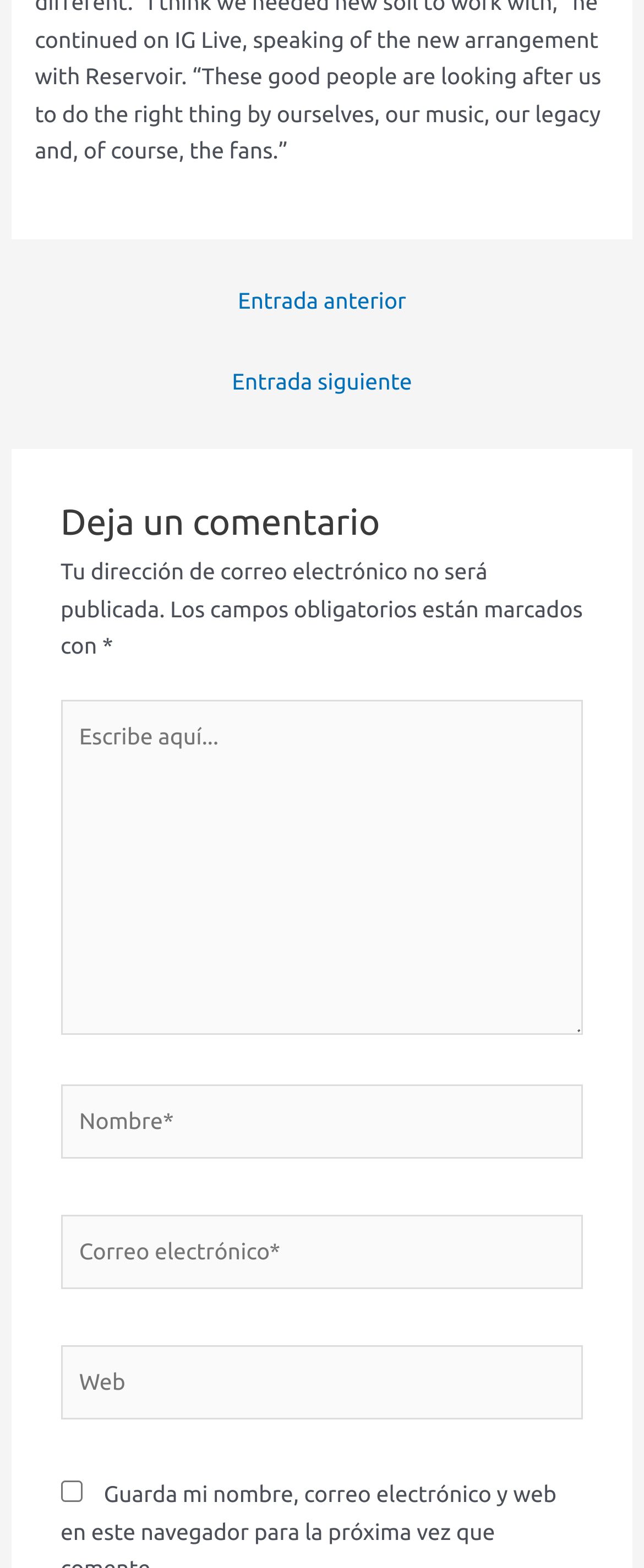Could you please study the image and provide a detailed answer to the question:
What is the required information to leave a comment?

The webpage has three required text boxes: name, email, and comment. The presence of an asterisk (*) next to the name and email fields indicates that they are mandatory fields, whereas the website field is optional.